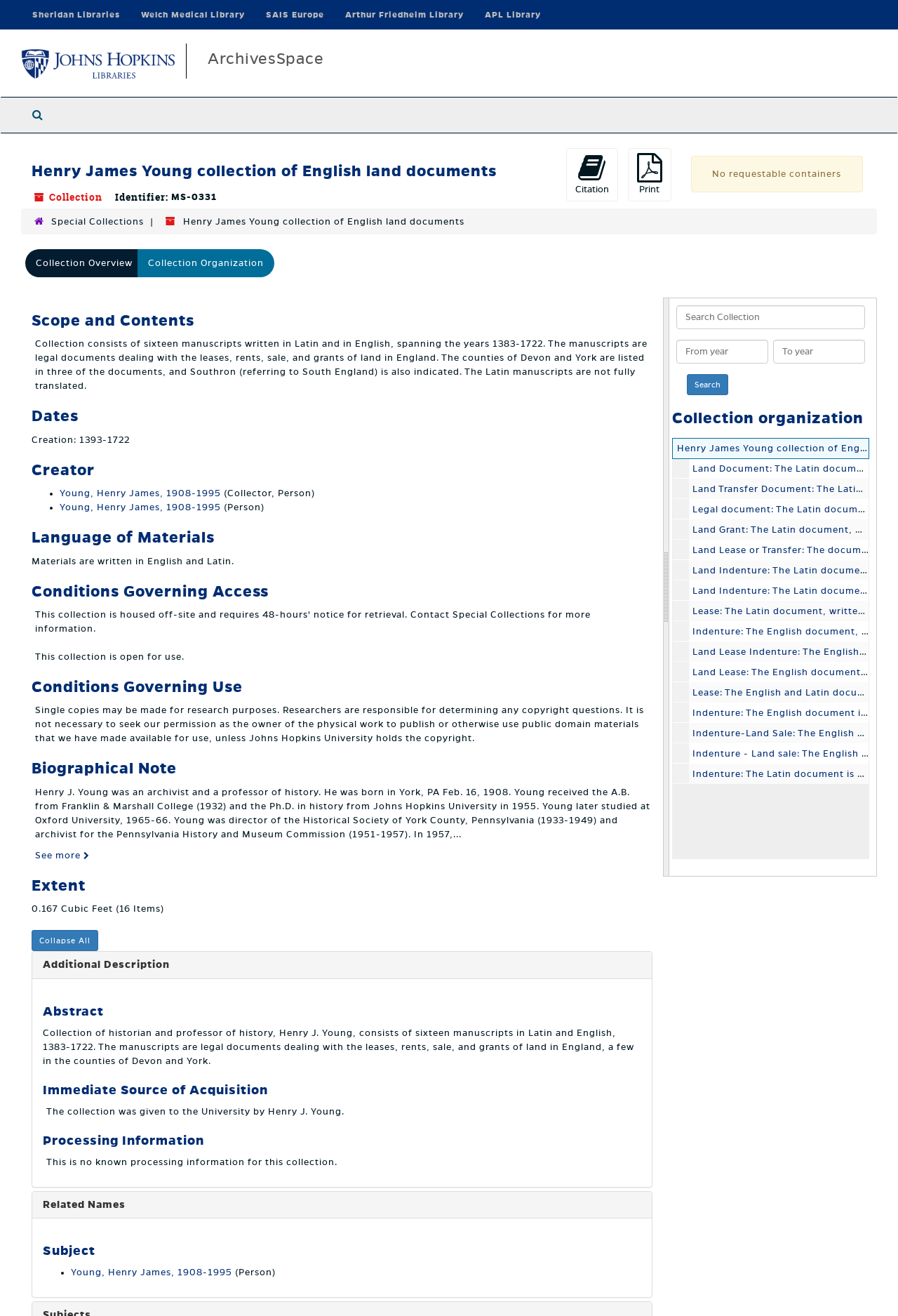Please mark the bounding box coordinates of the area that should be clicked to carry out the instruction: "View collection overview".

[0.028, 0.189, 0.159, 0.211]